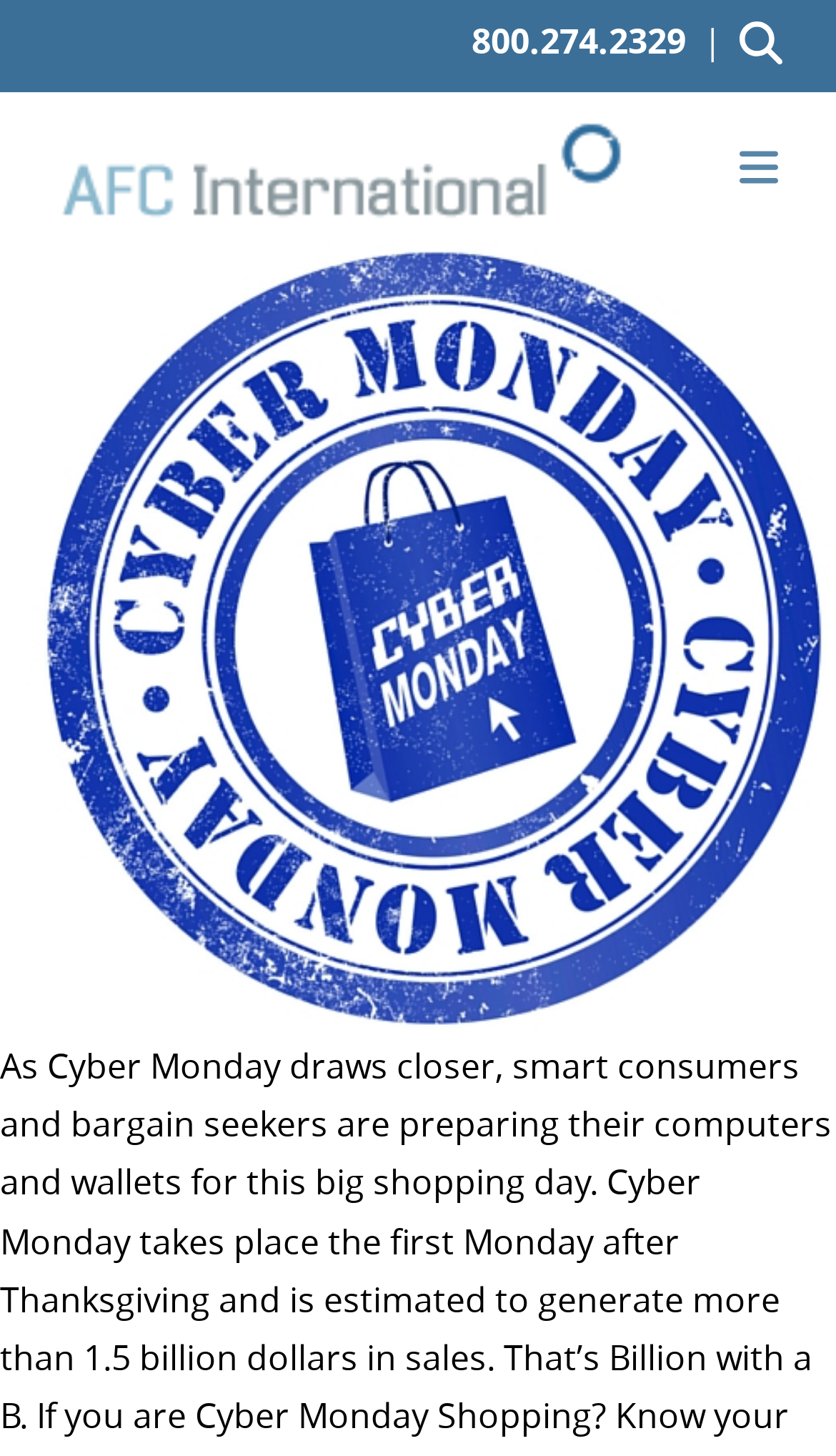Using the description: "alt="AFC-International-Logo"", determine the UI element's bounding box coordinates. Ensure the coordinates are in the format of four float numbers between 0 and 1, i.e., [left, top, right, bottom].

[0.064, 0.078, 0.751, 0.155]